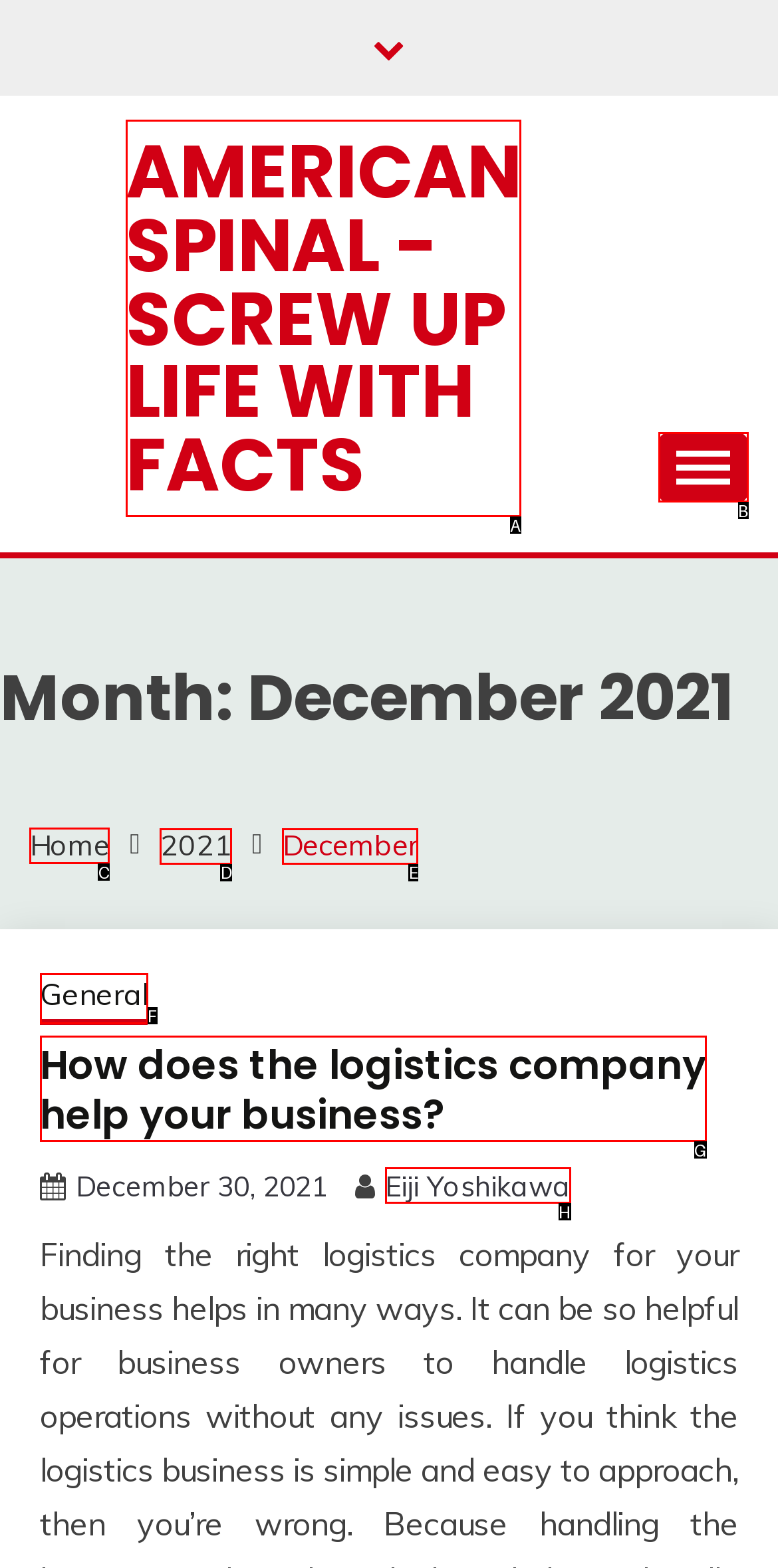Determine which element should be clicked for this task: Go to the home page
Answer with the letter of the selected option.

C